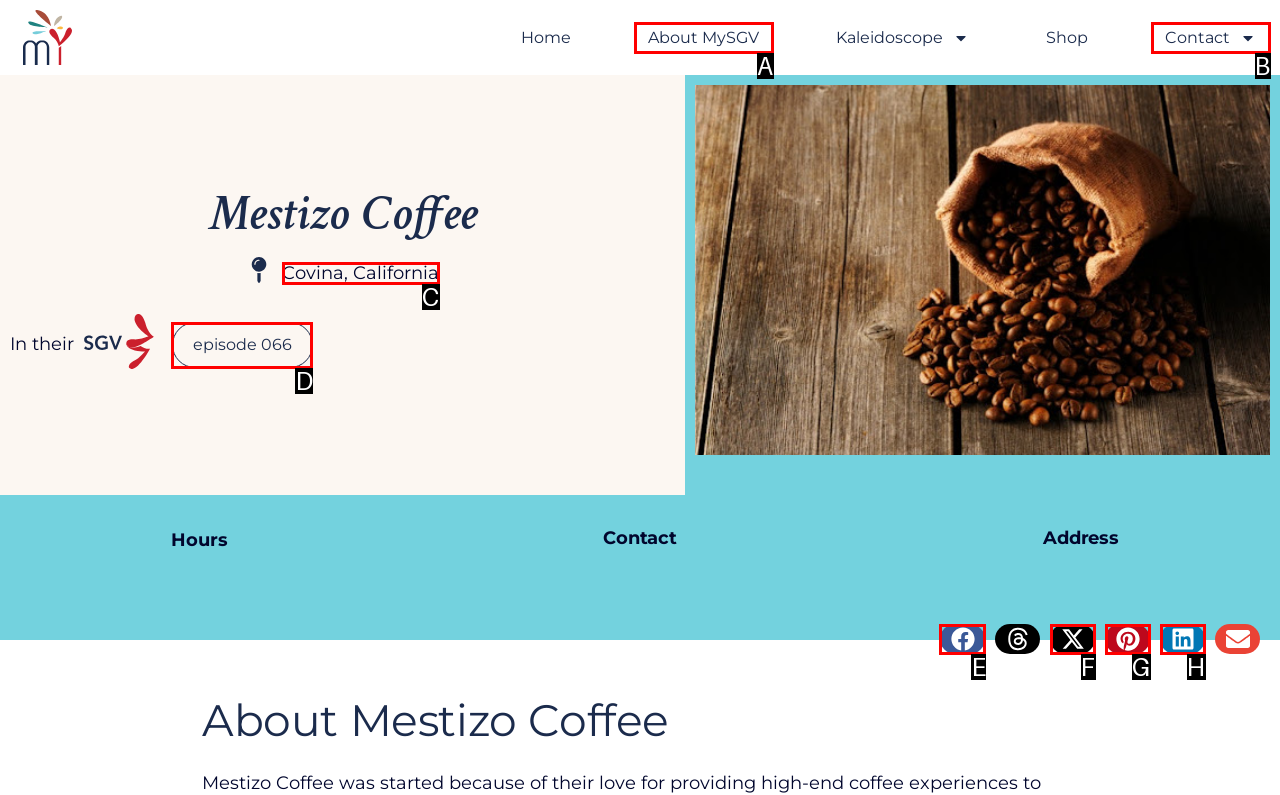Which lettered option should I select to achieve the task: Click the Share on facebook button according to the highlighted elements in the screenshot?

E